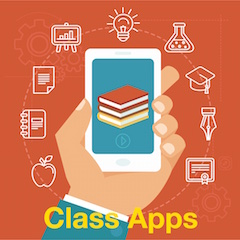What does the light bulb icon represent?
Answer the question in a detailed and comprehensive manner.

The light bulb icon surrounding the smartphone in the image represents ideas, which is one of the educational tools and themes depicted in the graphic, suggesting that the 'Class Apps' can inspire and facilitate creative thinking and learning.